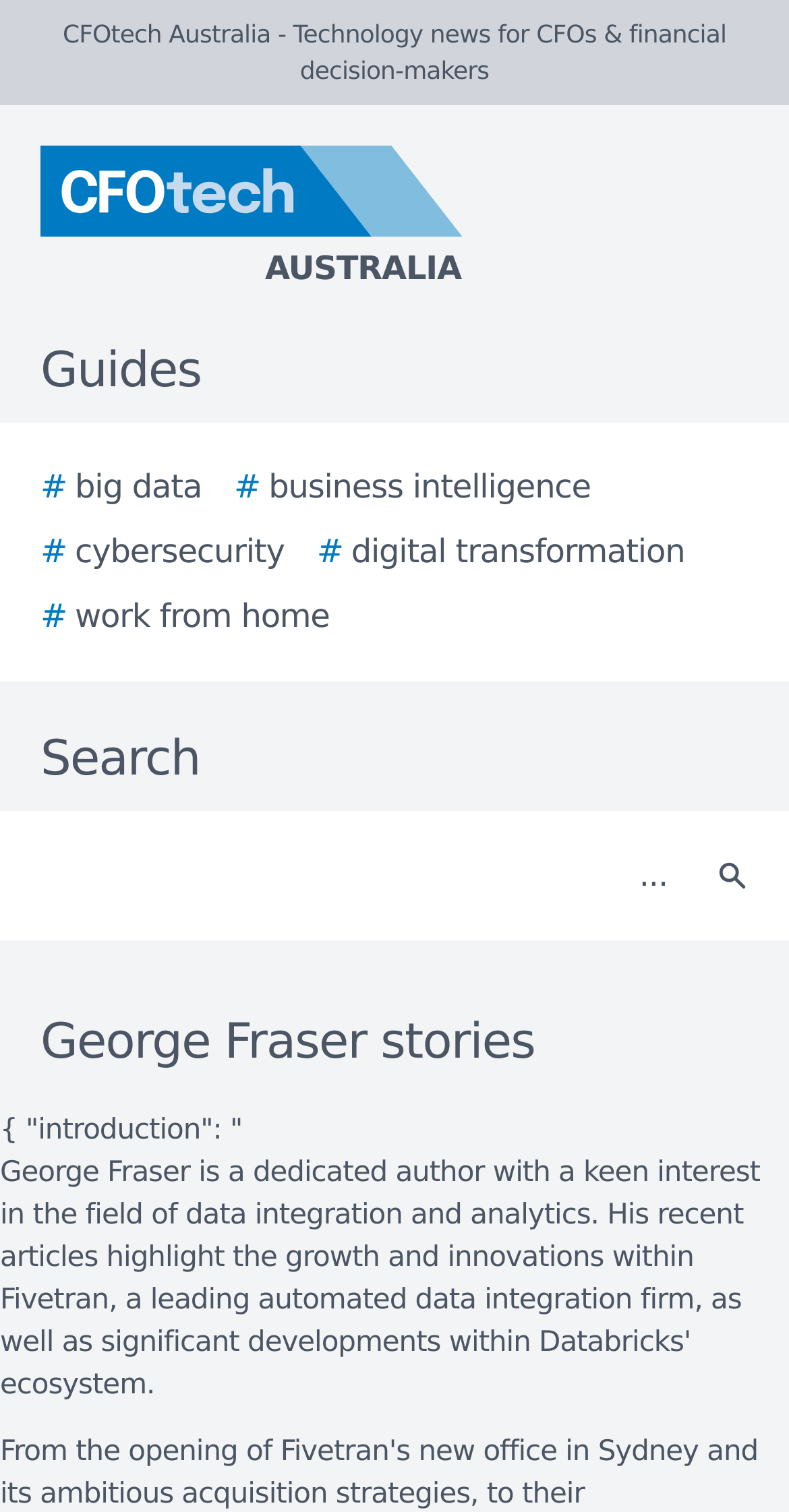What is the purpose of the textbox?
Relying on the image, give a concise answer in one word or a brief phrase.

Search